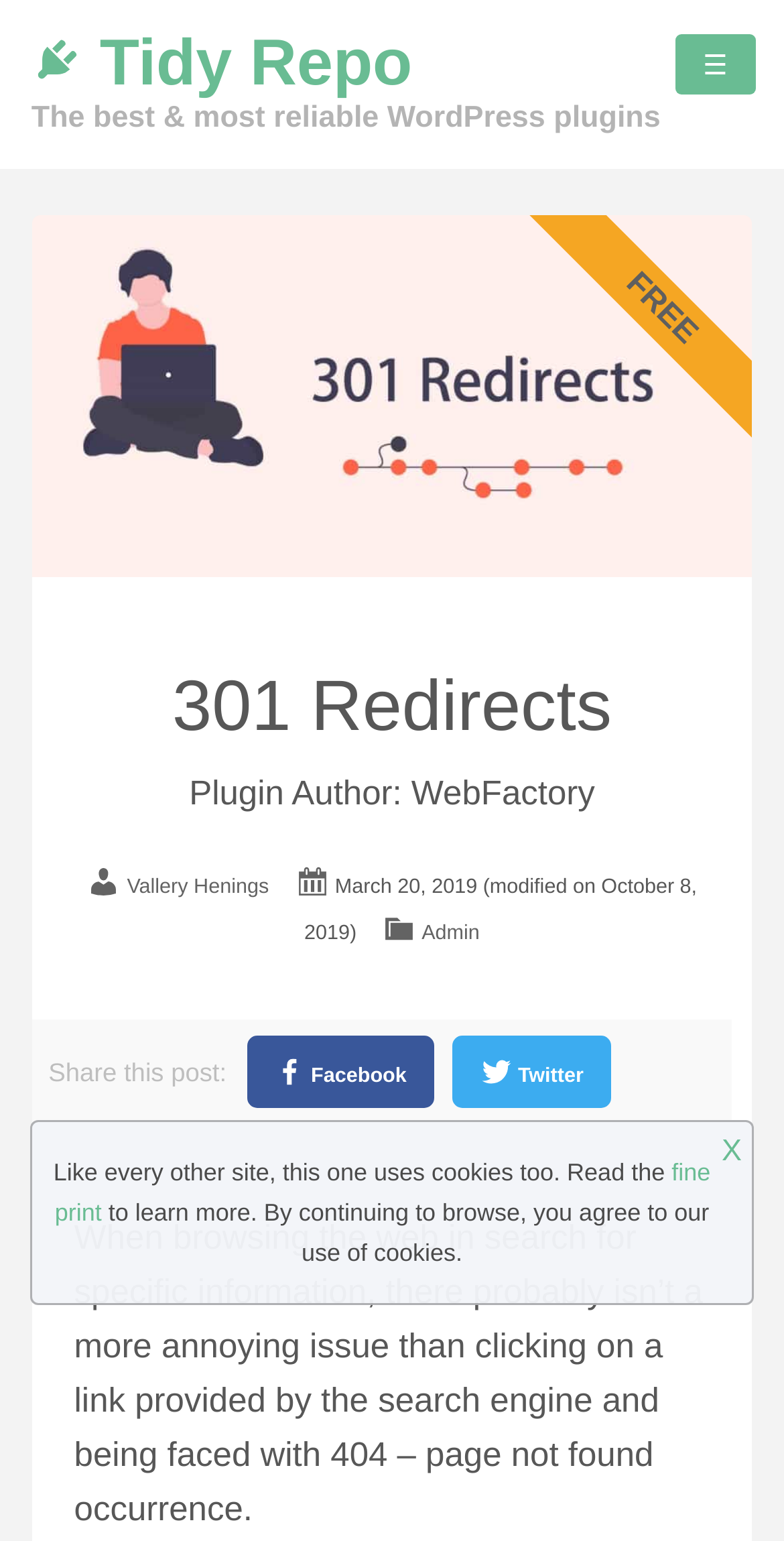What is the name of the plugin author?
Please provide a comprehensive and detailed answer to the question.

I found the answer by looking at the static text element that says 'Plugin Author: WebFactory'.